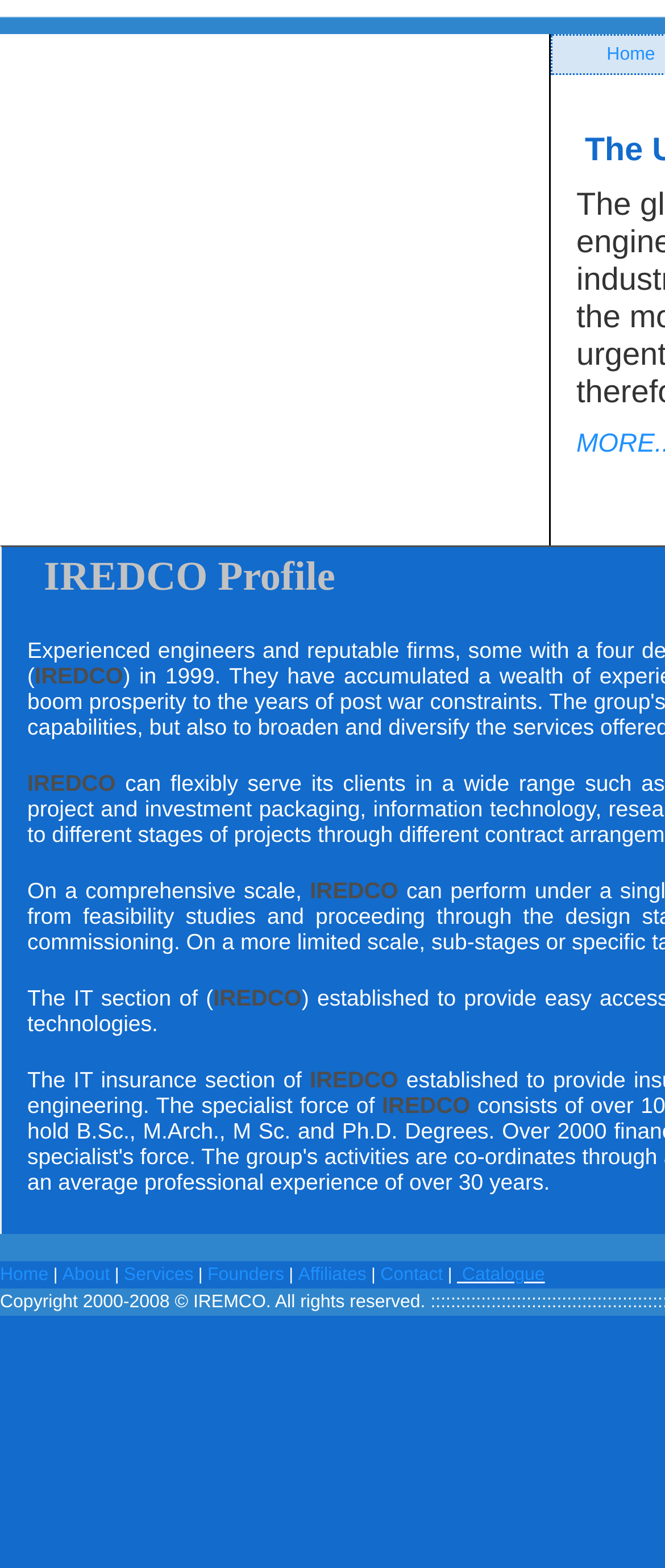Provide your answer in a single word or phrase: 
How many columns are in the top table?

2